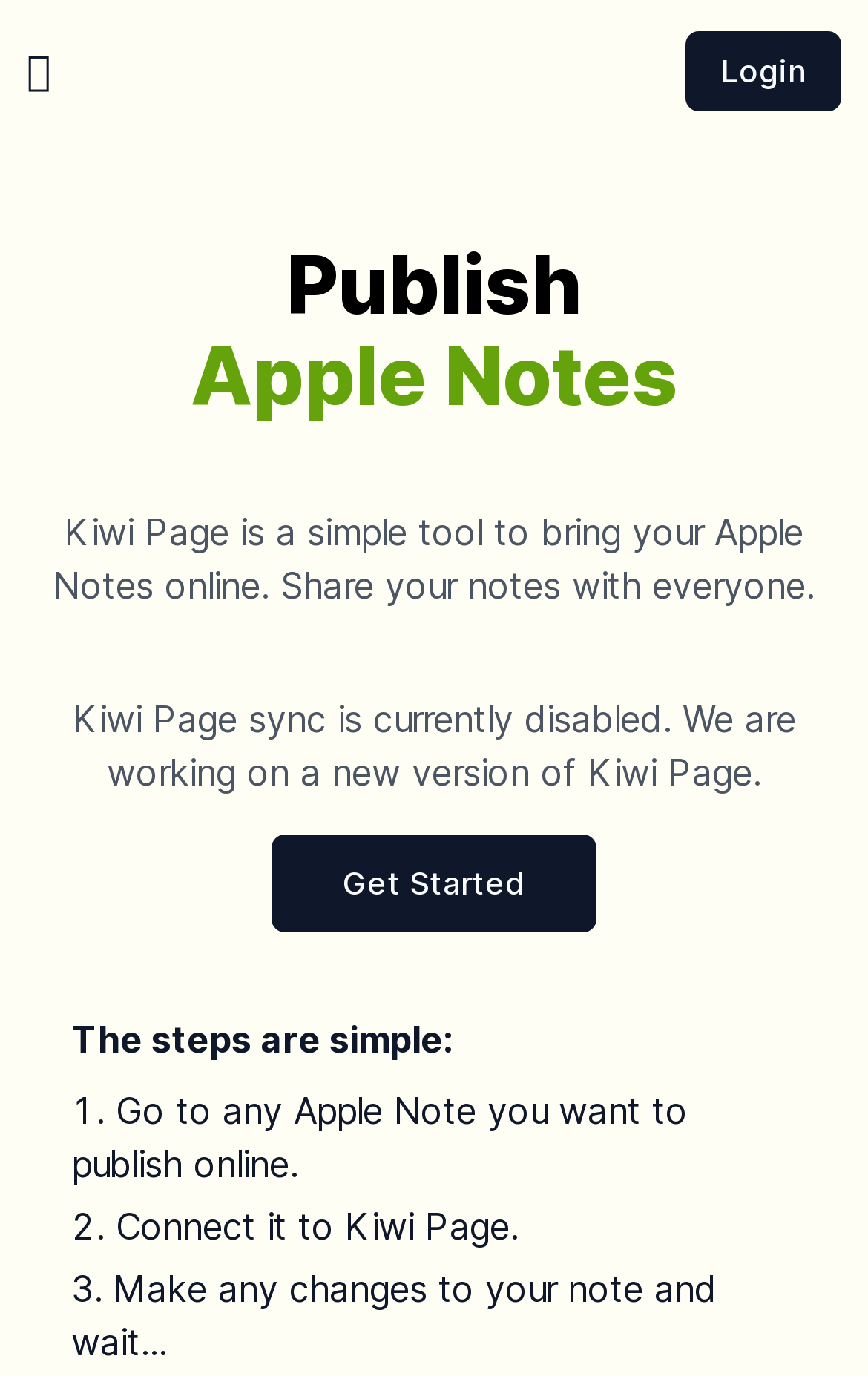Give the bounding box coordinates for the element described as: "Login".

[0.79, 0.023, 0.969, 0.081]